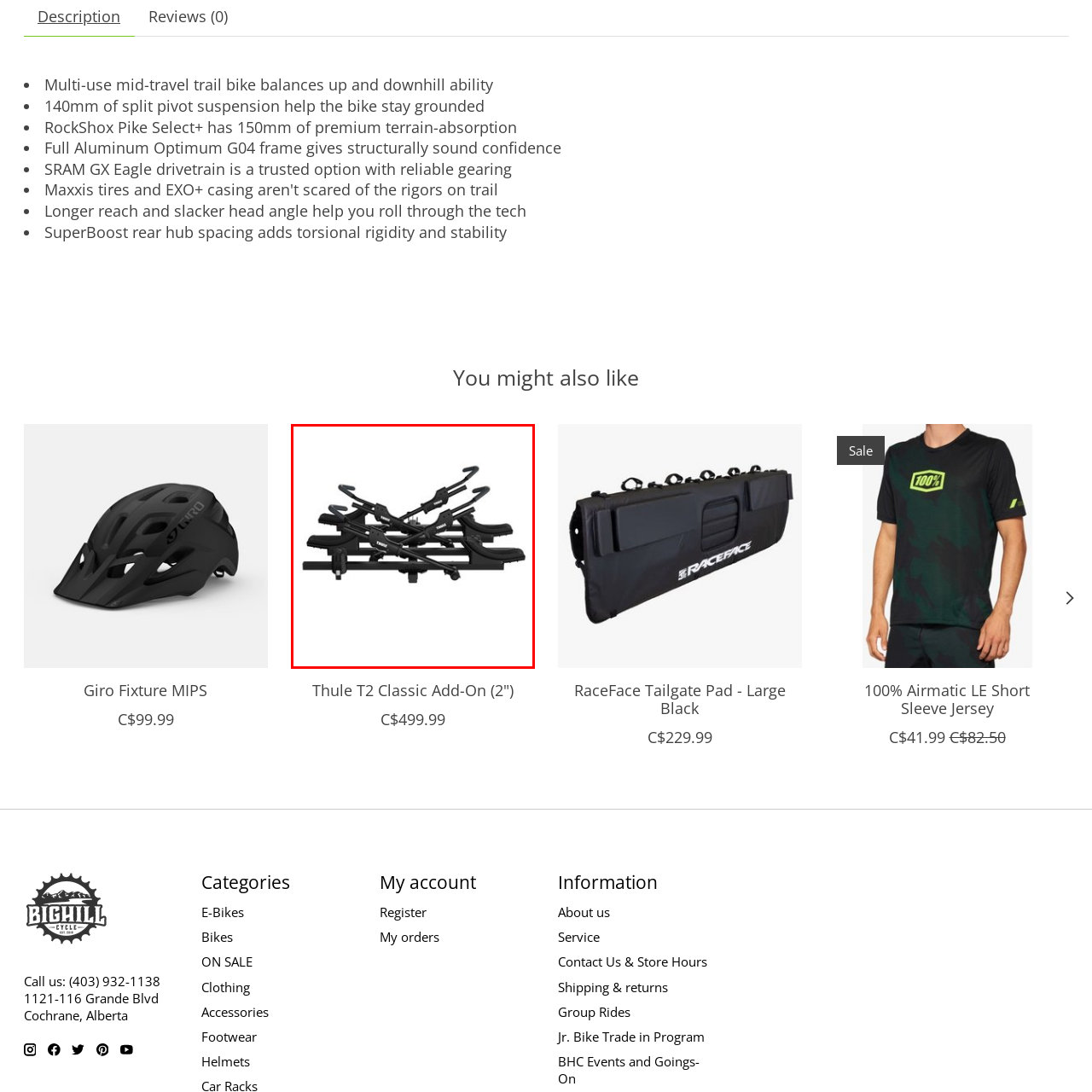Construct a detailed caption for the image enclosed in the red box.

The image showcases the **Thule T2 Classic Add-On**, a versatile bike rack designed to enhance convenience for avid cyclists. Featuring a robust construction with black finish, this add-on allows for secure transportation of additional bikes, ensuring a reliable and stable grip for your gear. The design accommodates various bike sizes and styles, making it an essential accessory for those looking to maximize their cycling adventures. This product is ideal for use with the Thule T2 Classic bike rack, seamlessly integrating to provide enhanced capacity for all your biking needs.